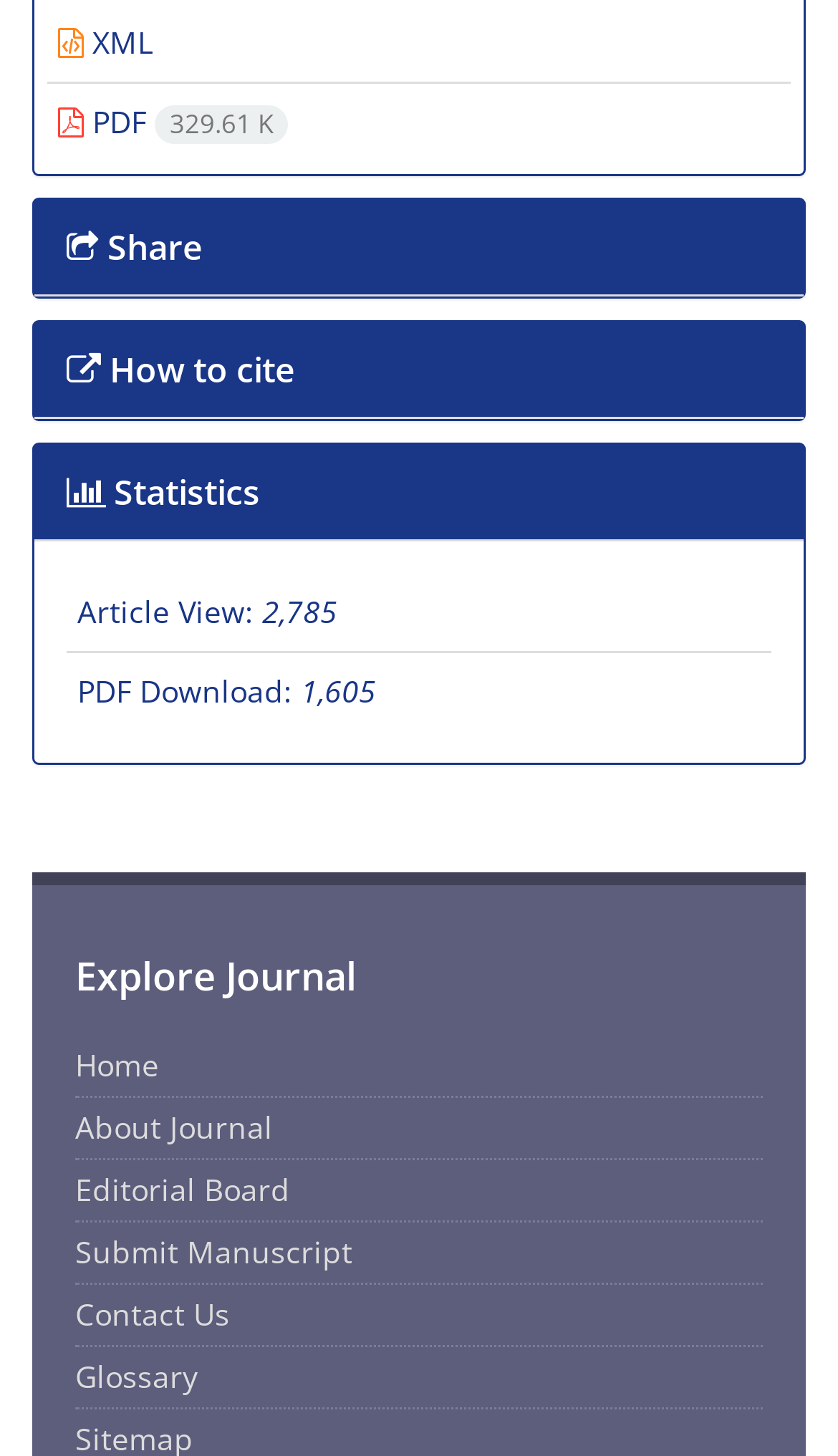Please identify the bounding box coordinates of the area that needs to be clicked to fulfill the following instruction: "Explore Journal."

[0.09, 0.651, 0.91, 0.691]